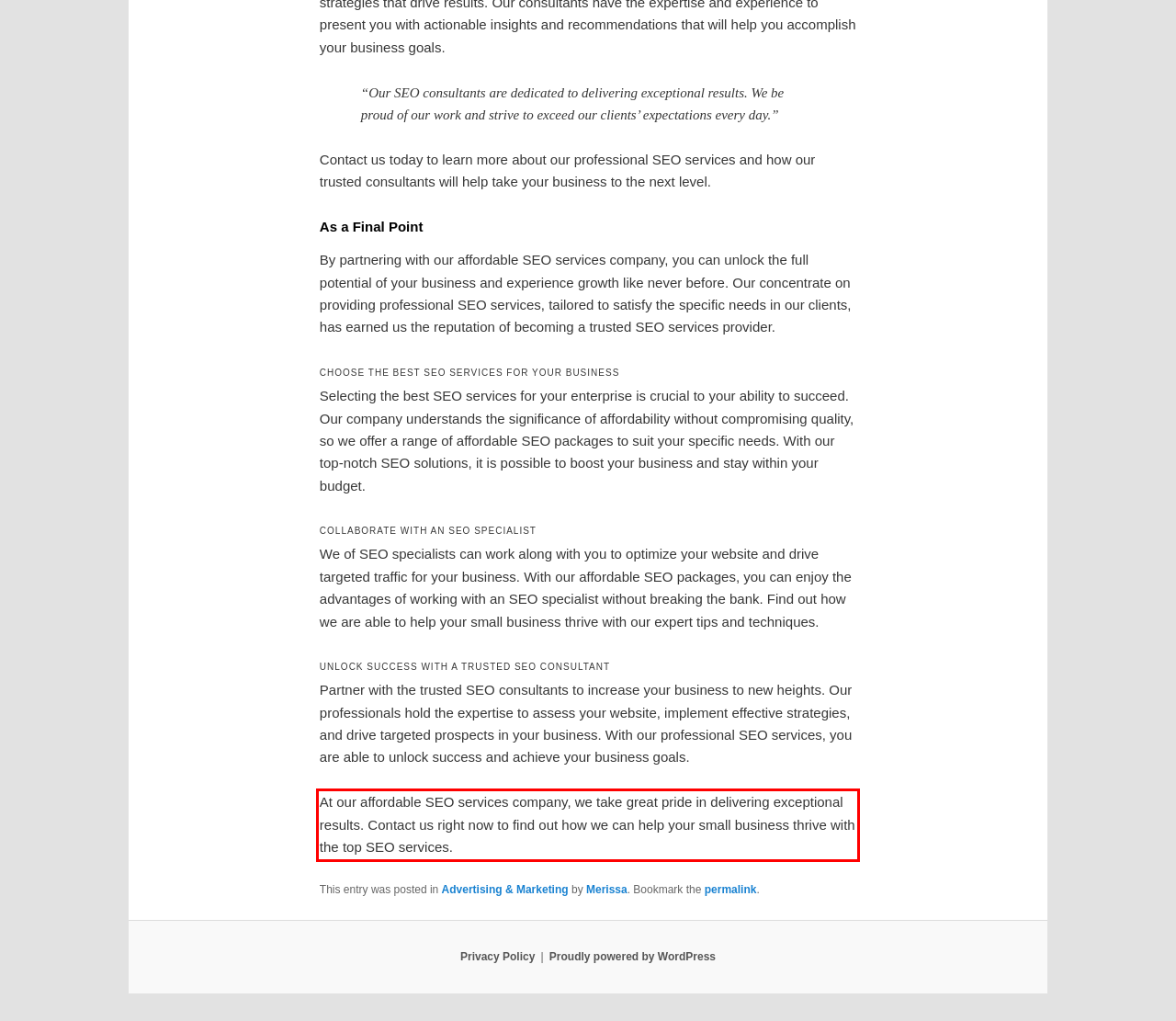Perform OCR on the text inside the red-bordered box in the provided screenshot and output the content.

At our affordable SEO services company, we take great pride in delivering exceptional results. Contact us right now to find out how we can help your small business thrive with the top SEO services.